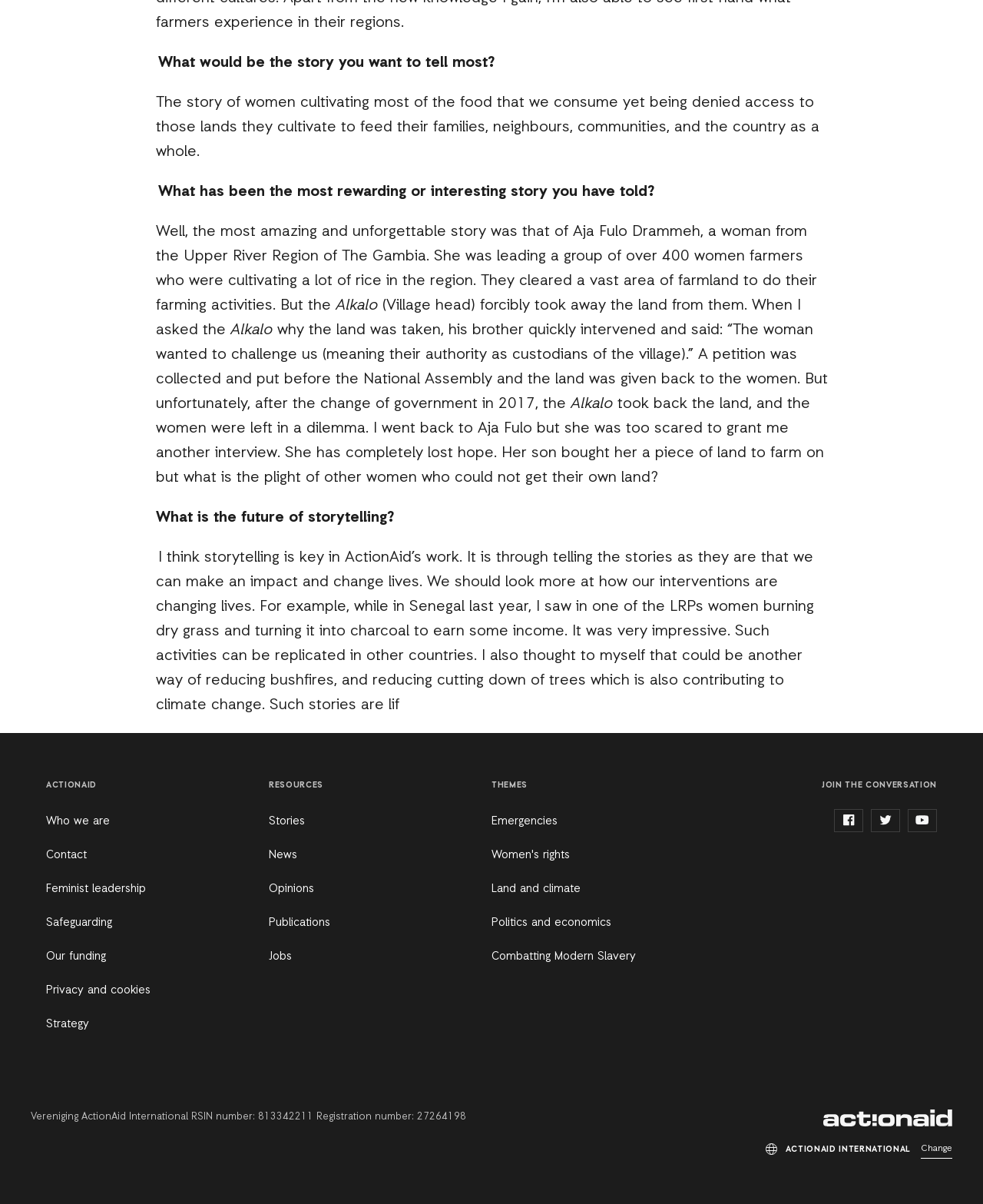Provide a brief response to the question below using one word or phrase:
What is the name of the organization?

ActionAid